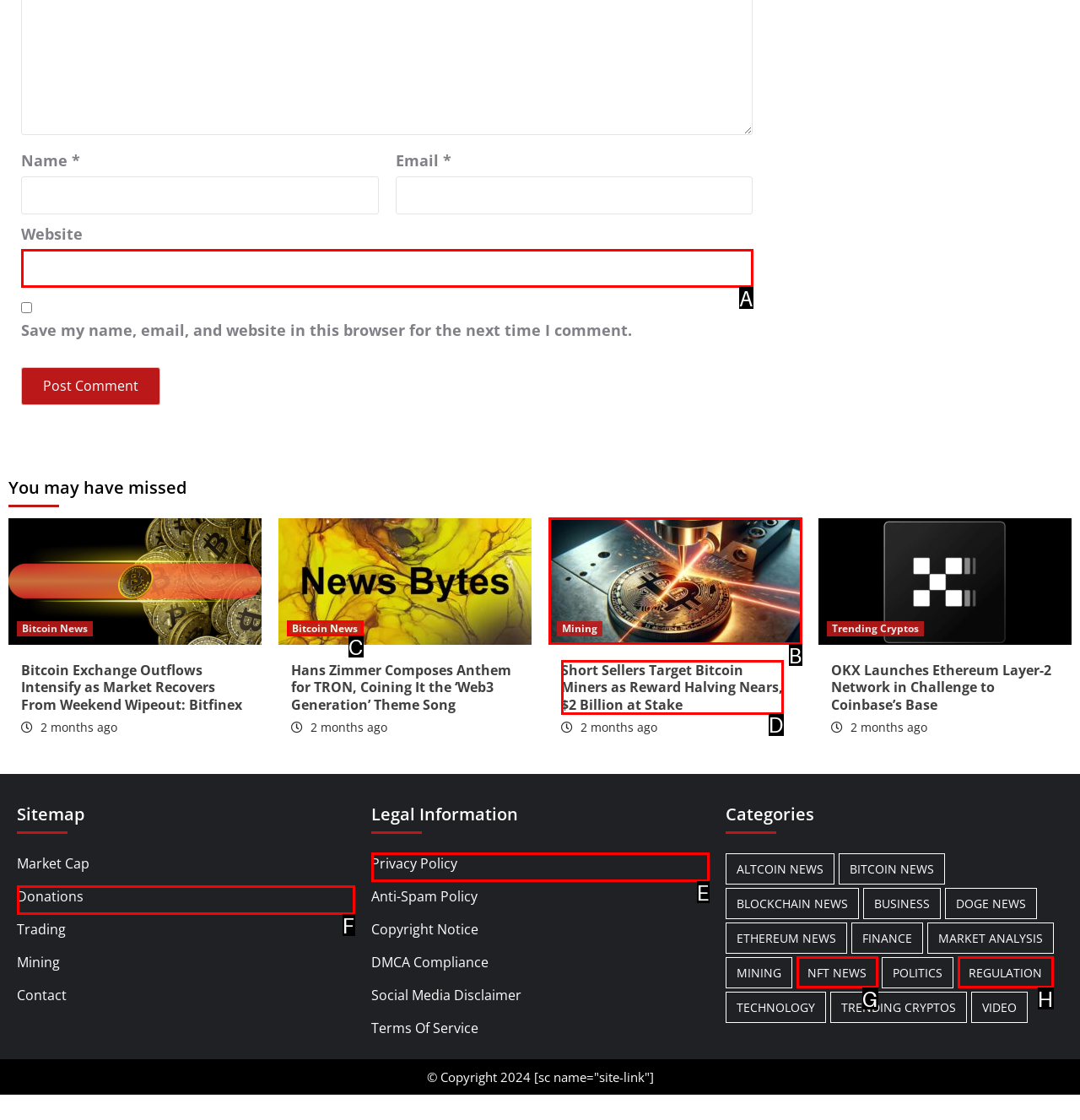Which lettered option matches the following description: Privacy Policy
Provide the letter of the matching option directly.

E